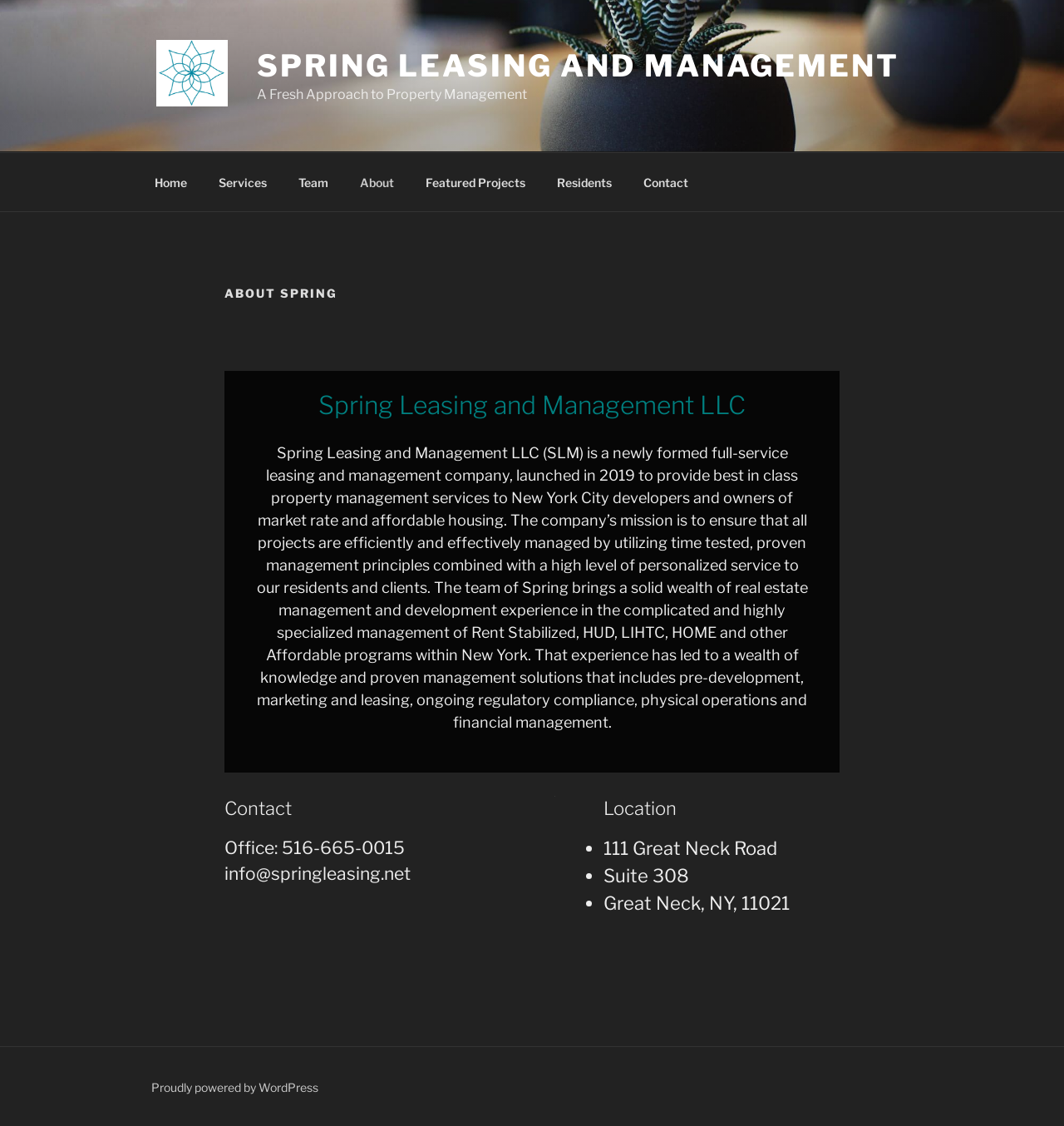Provide the bounding box coordinates for the UI element described in this sentence: "parent_node: SPRING LEASING AND MANAGEMENT". The coordinates should be four float values between 0 and 1, i.e., [left, top, right, bottom].

[0.147, 0.035, 0.239, 0.1]